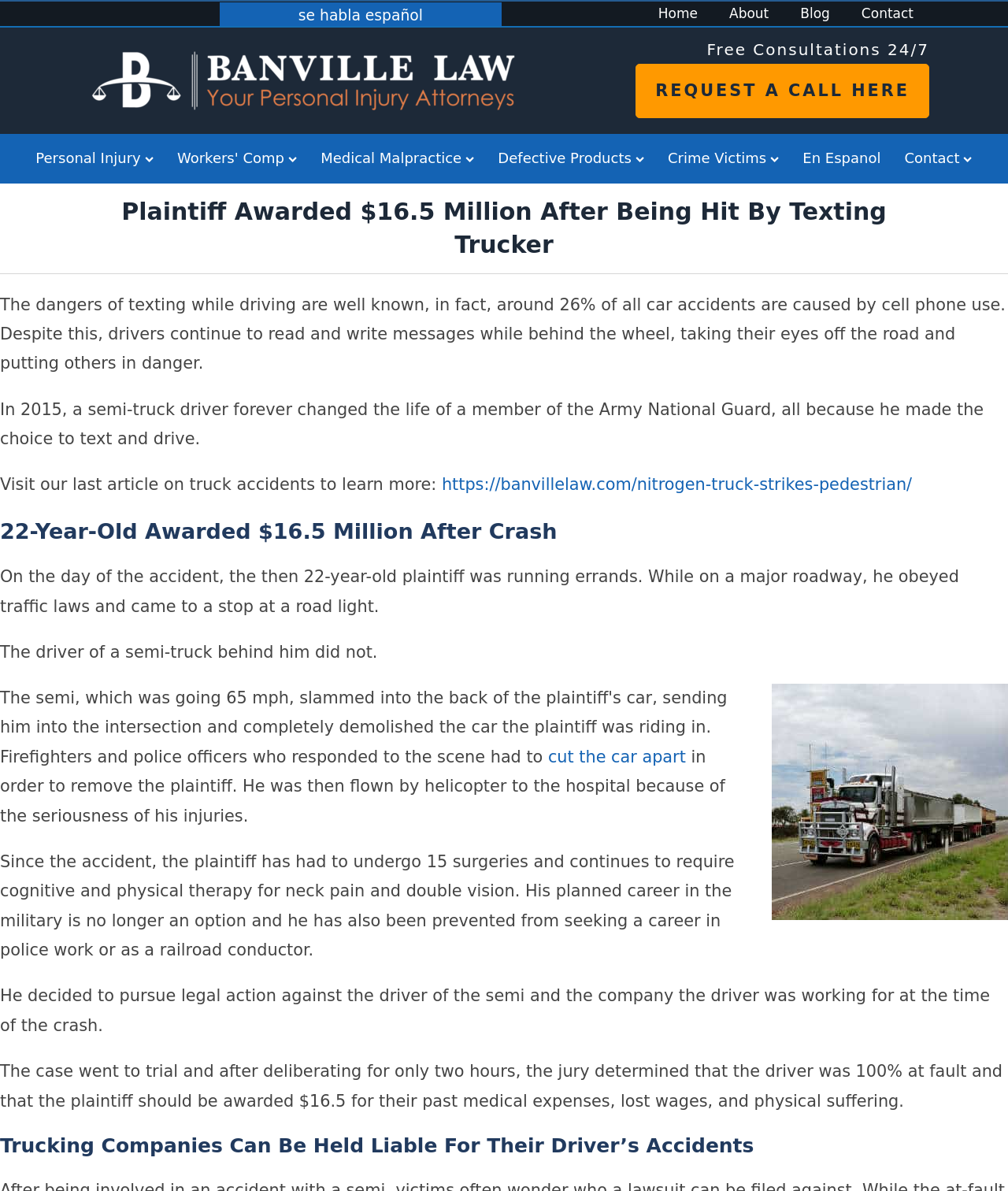Please provide a one-word or phrase answer to the question: 
What is the percentage of car accidents caused by cell phone use?

26%